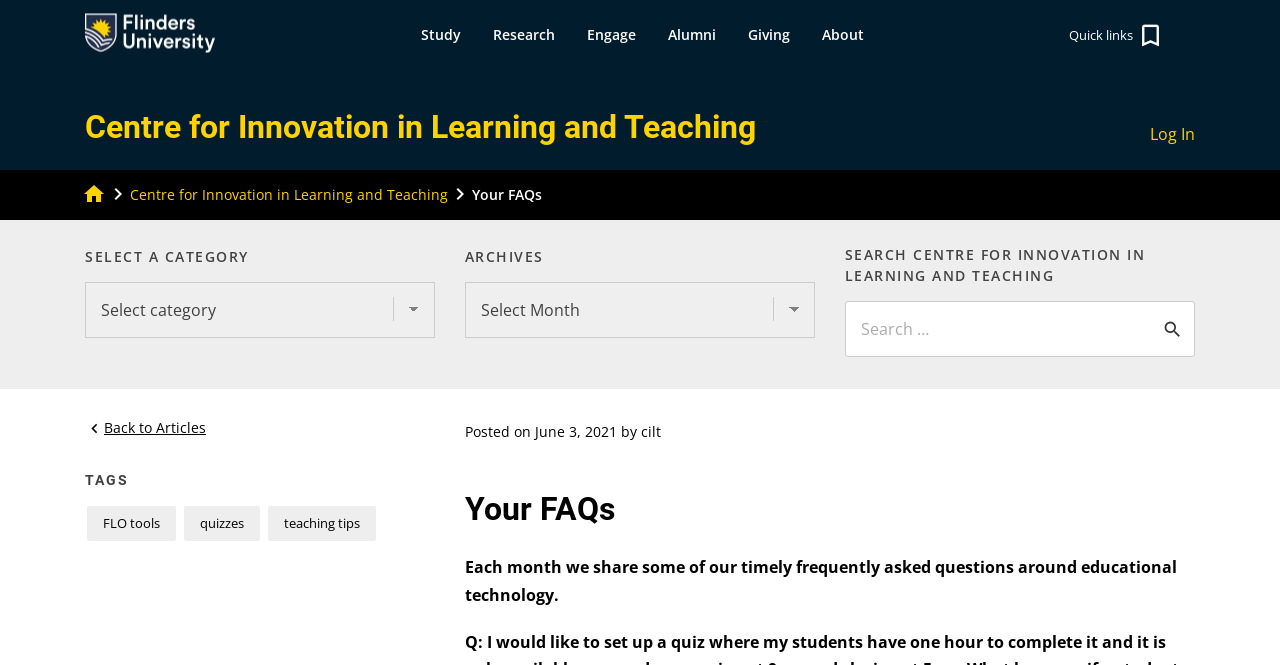Use a single word or phrase to respond to the question:
What is the topic of the FAQs?

educational technology